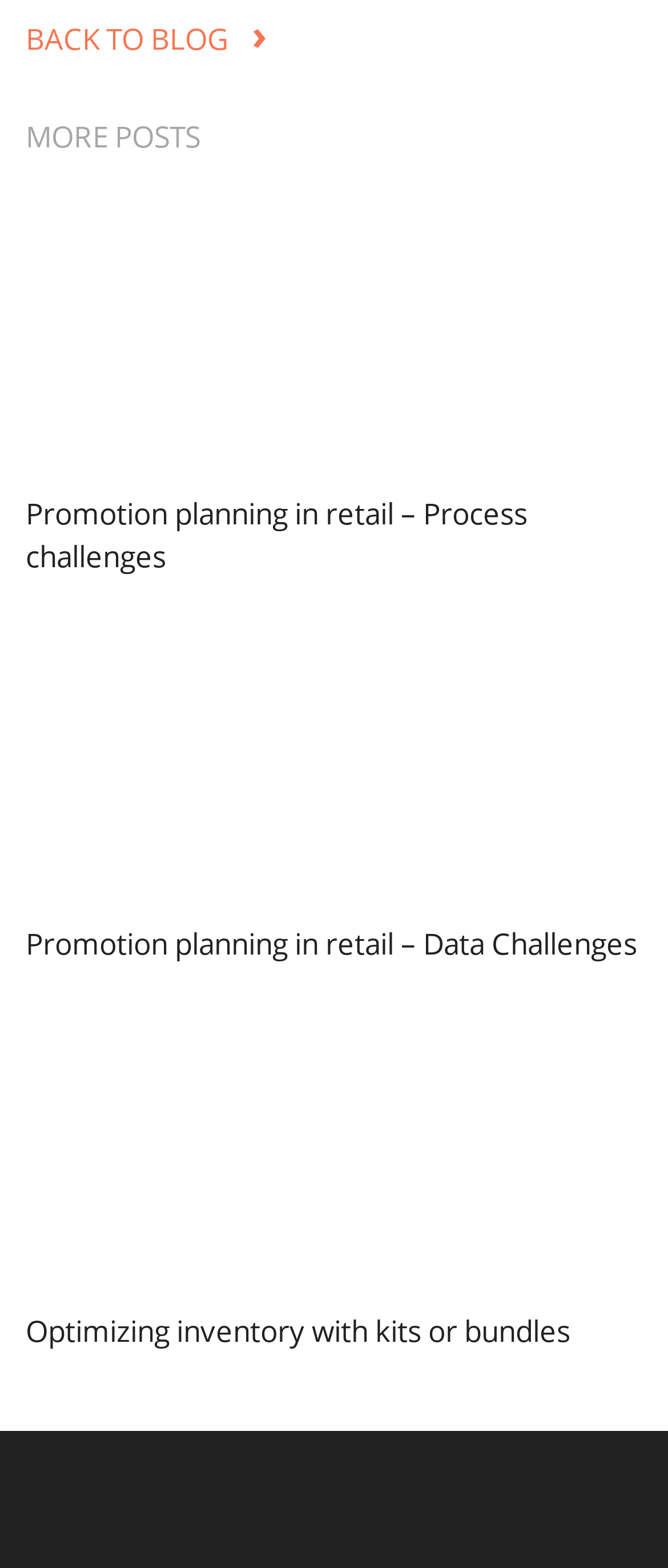Please locate the bounding box coordinates of the element's region that needs to be clicked to follow the instruction: "view more posts". The bounding box coordinates should be provided as four float numbers between 0 and 1, i.e., [left, top, right, bottom].

[0.038, 0.076, 0.962, 0.099]